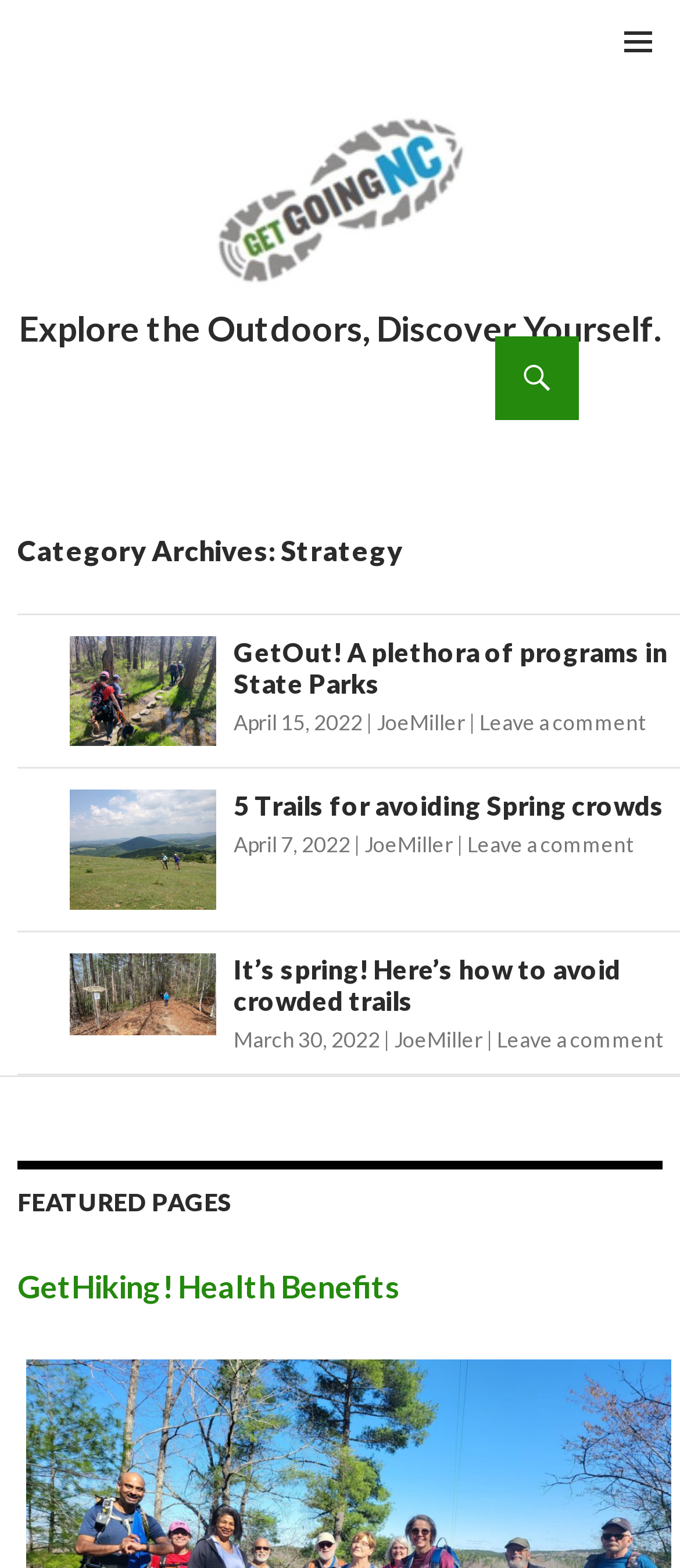Identify the bounding box coordinates of the region that should be clicked to execute the following instruction: "Read GetHiking! Health Benefits".

[0.026, 0.807, 0.974, 0.834]